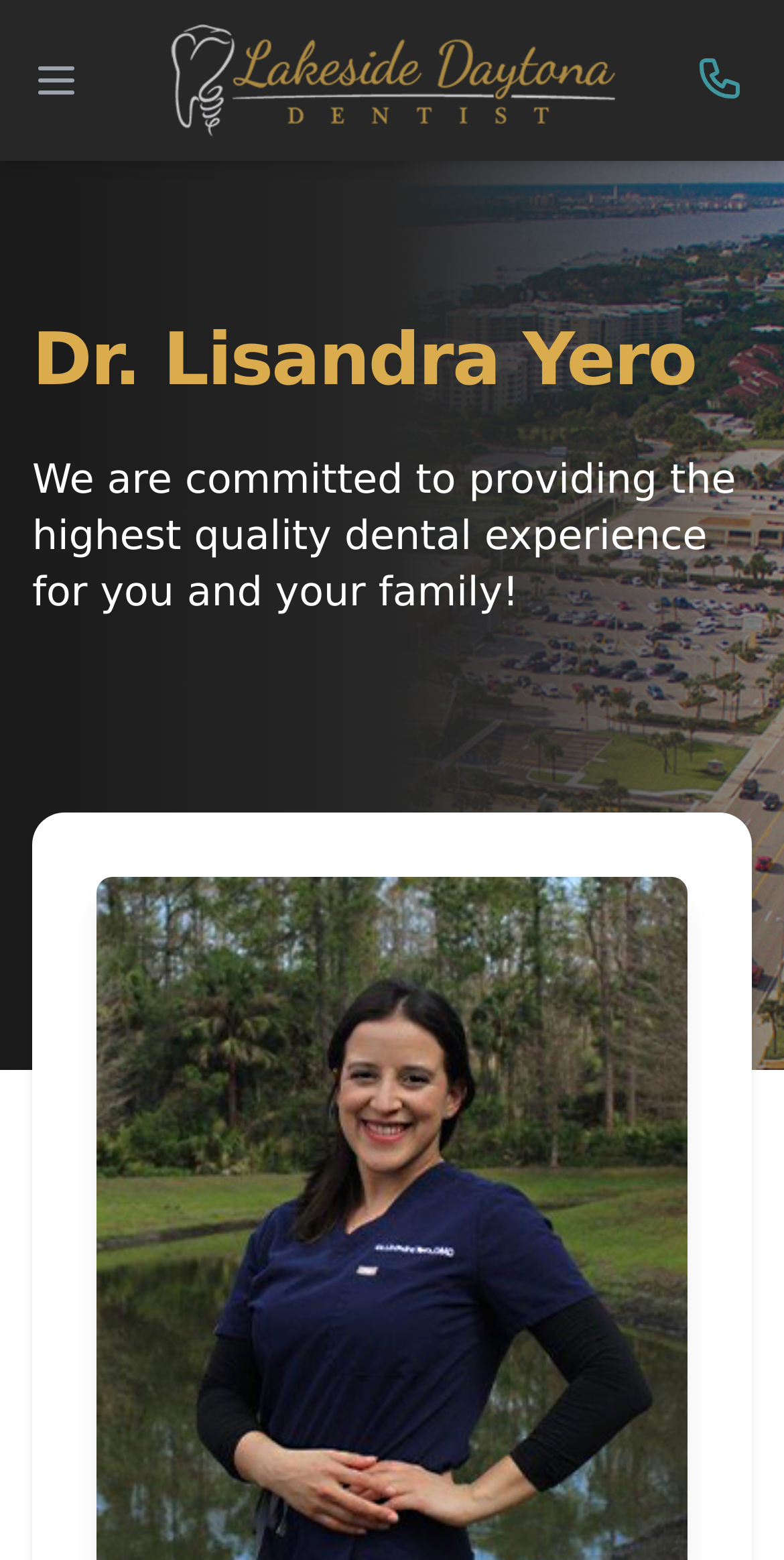Bounding box coordinates are to be given in the format (top-left x, top-left y, bottom-right x, bottom-right y). All values must be floating point numbers between 0 and 1. Provide the bounding box coordinate for the UI element described as: Call Now

[0.836, 0.029, 0.959, 0.074]